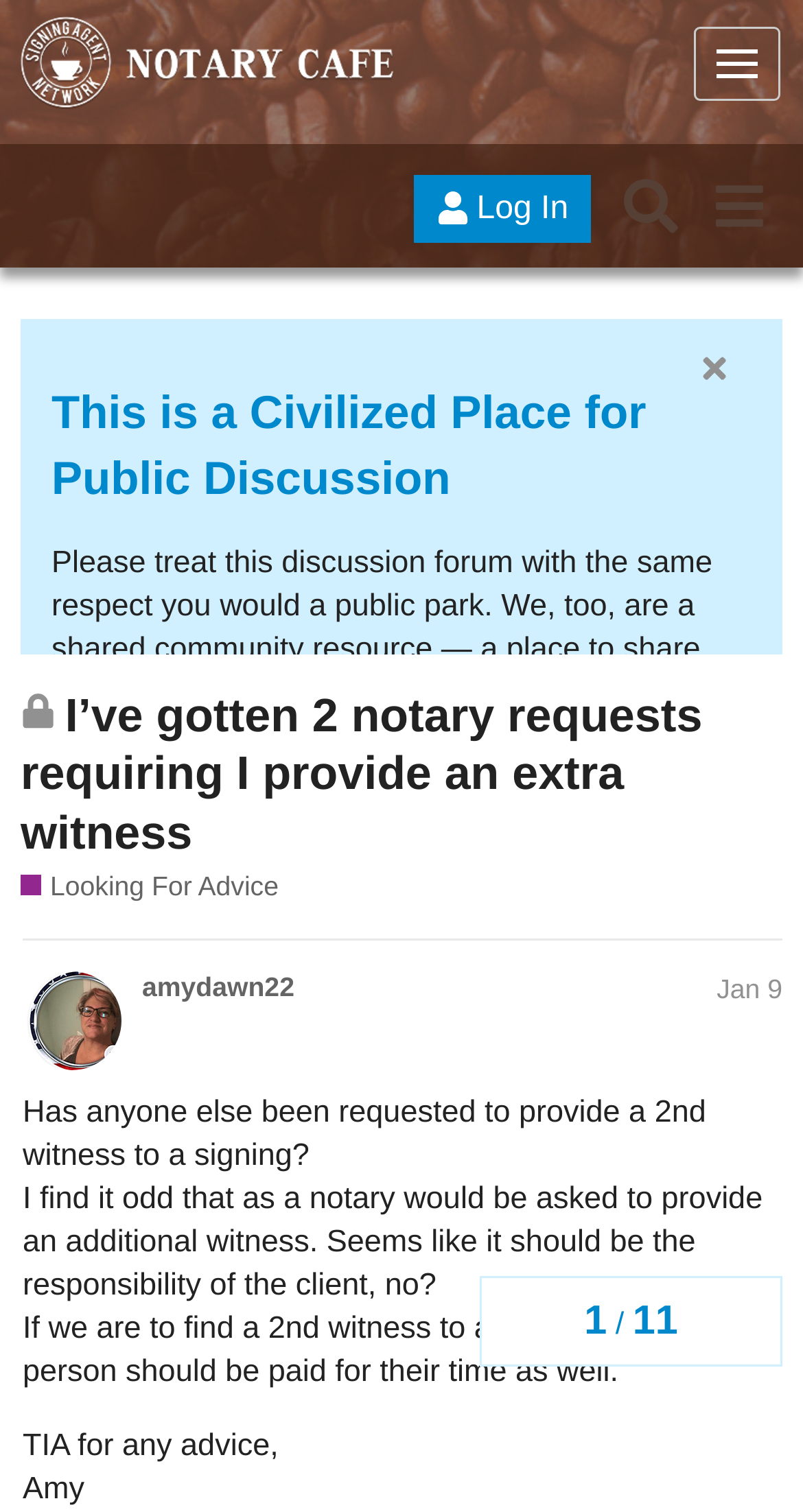Locate the UI element that matches the description Looking For Advice in the webpage screenshot. Return the bounding box coordinates in the format (top-left x, top-left y, bottom-right x, bottom-right y), with values ranging from 0 to 1.

[0.026, 0.575, 0.347, 0.6]